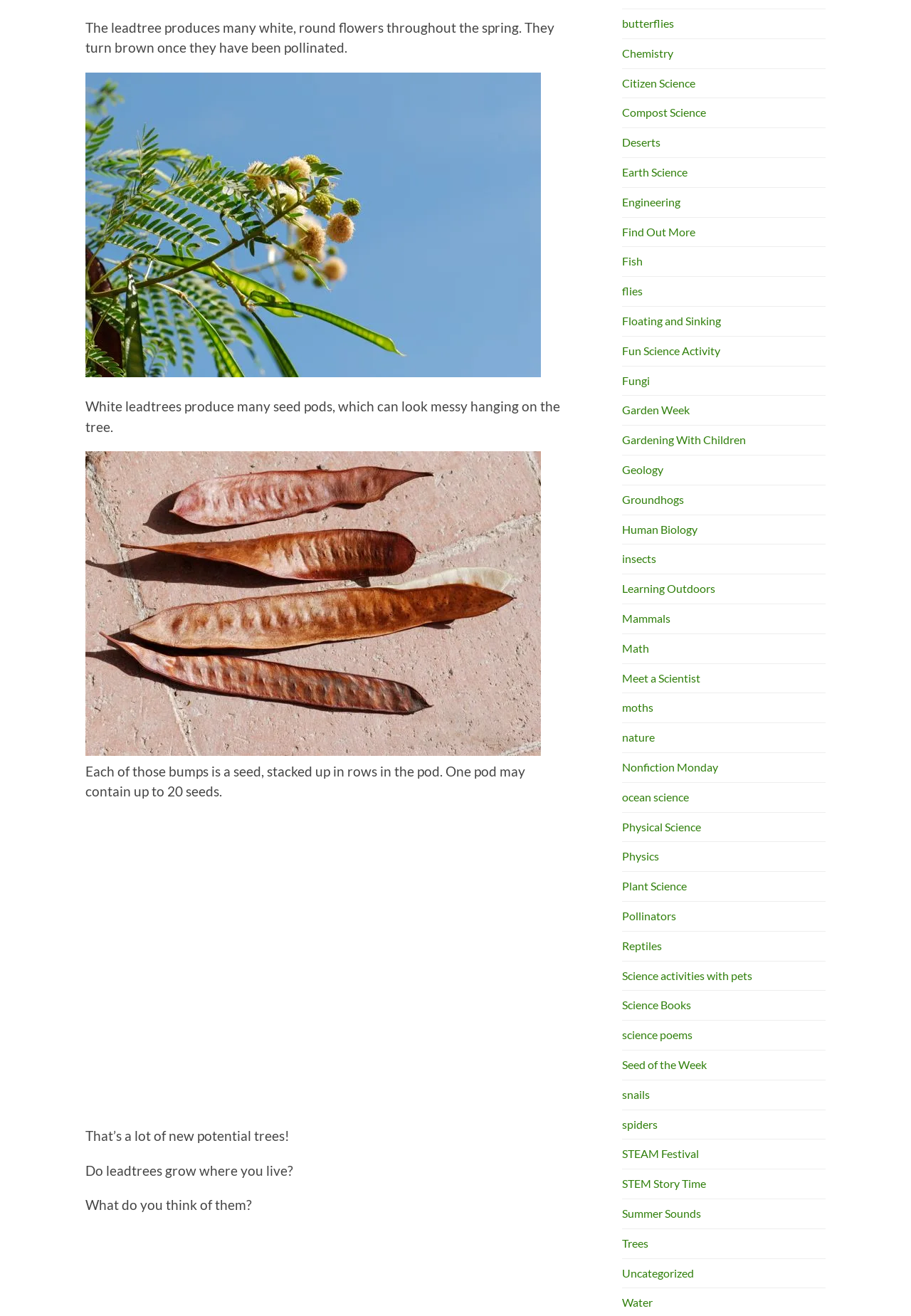Find the bounding box coordinates of the clickable element required to execute the following instruction: "Learn about the leadtree's flowers". Provide the coordinates as four float numbers between 0 and 1, i.e., [left, top, right, bottom].

[0.094, 0.276, 0.594, 0.289]